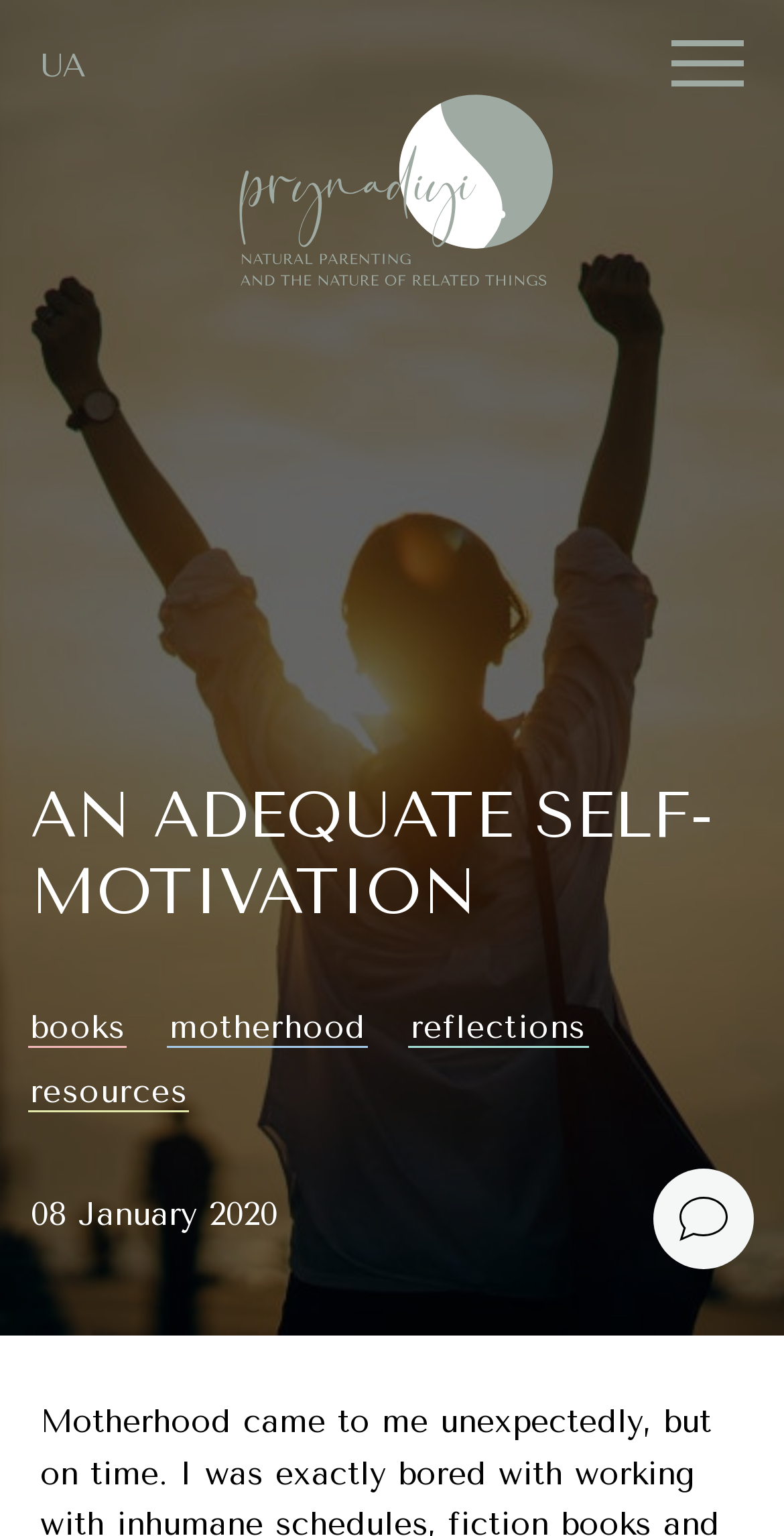Find the bounding box coordinates of the clickable area required to complete the following action: "visit the UA link".

[0.051, 0.03, 0.11, 0.055]